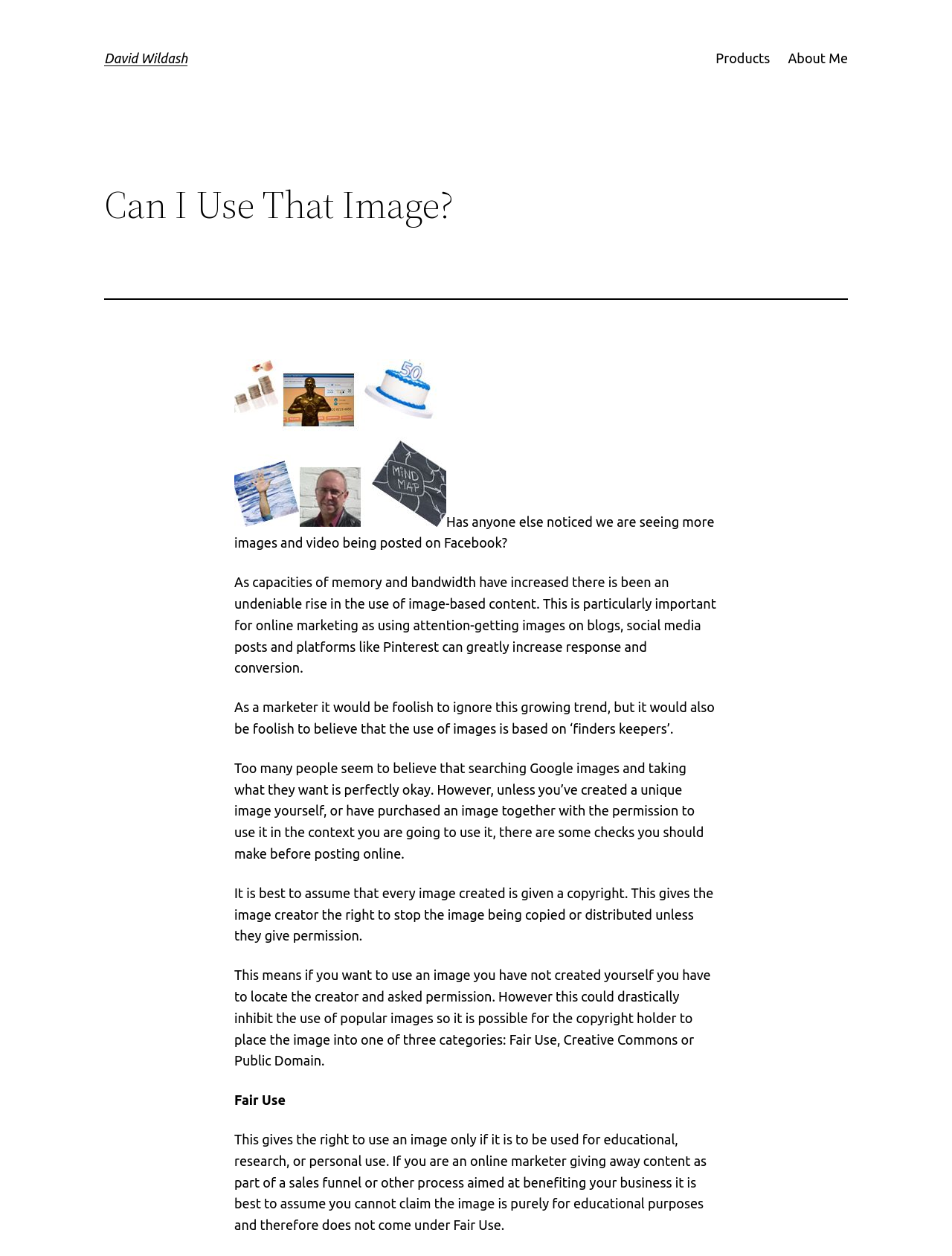Please answer the following question using a single word or phrase: 
What is the purpose of using attention-getting images online?

Increase response and conversion